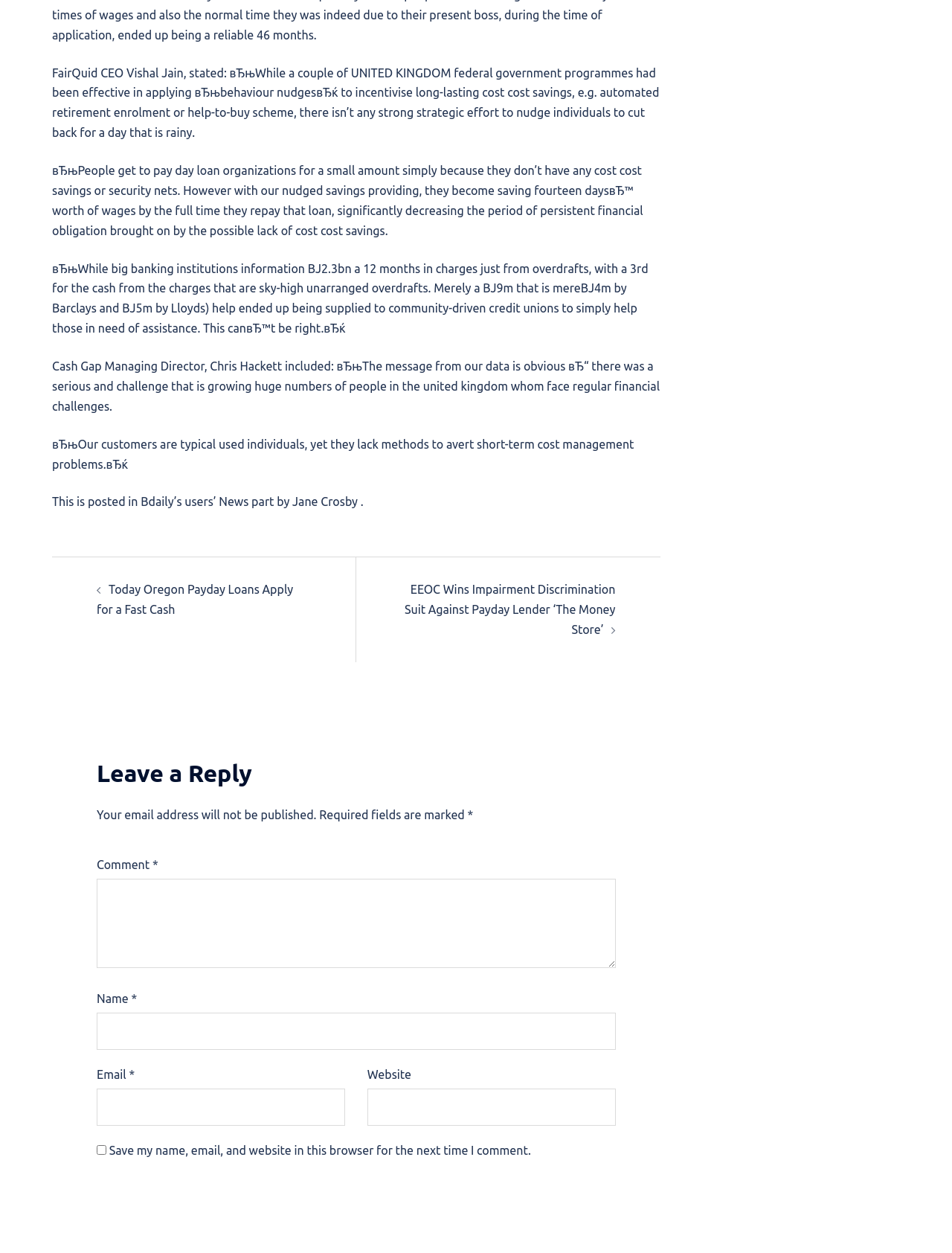What is the purpose of the 'nudged savings' program?
Please use the image to provide an in-depth answer to the question.

The 'nudged savings' program is designed to help people save money by incentivizing them to set aside a portion of their wages, thereby reducing their reliance on payday loan organizations and avoiding persistent financial debt.